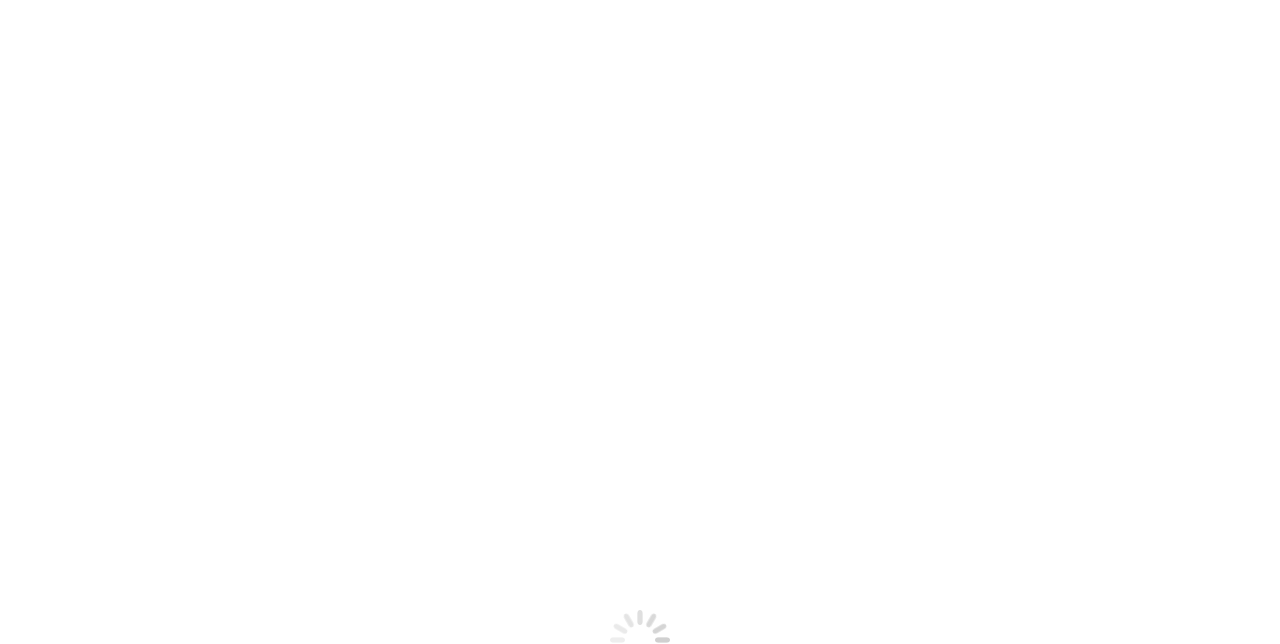Identify the coordinates of the bounding box for the element described below: "Favorite things". Return the coordinates as four float numbers between 0 and 1: [left, top, right, bottom].

[0.584, 0.085, 0.696, 0.233]